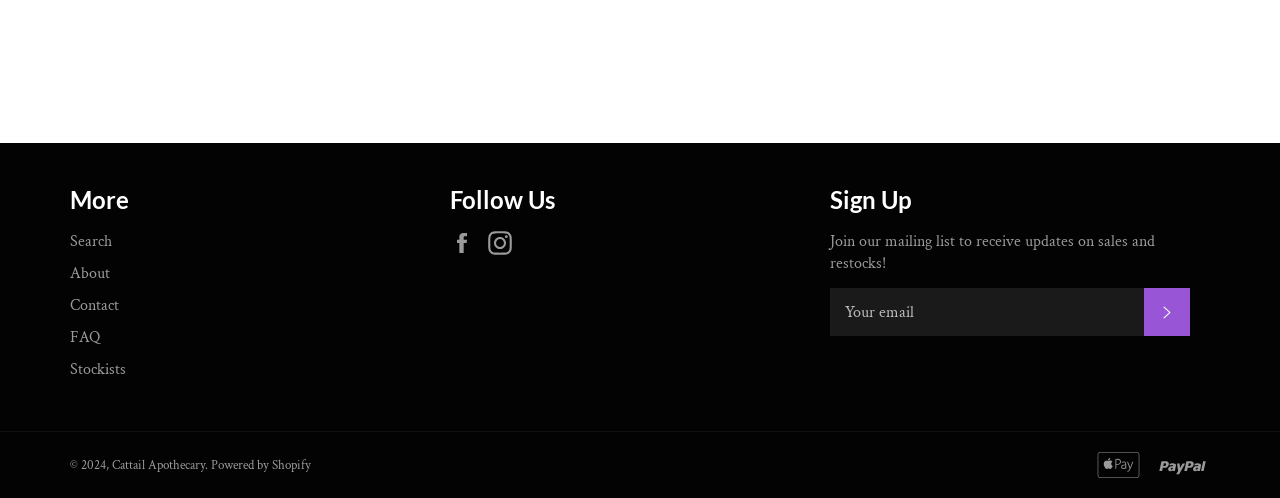Identify the bounding box coordinates for the element that needs to be clicked to fulfill this instruction: "Search the website". Provide the coordinates in the format of four float numbers between 0 and 1: [left, top, right, bottom].

[0.055, 0.464, 0.088, 0.506]